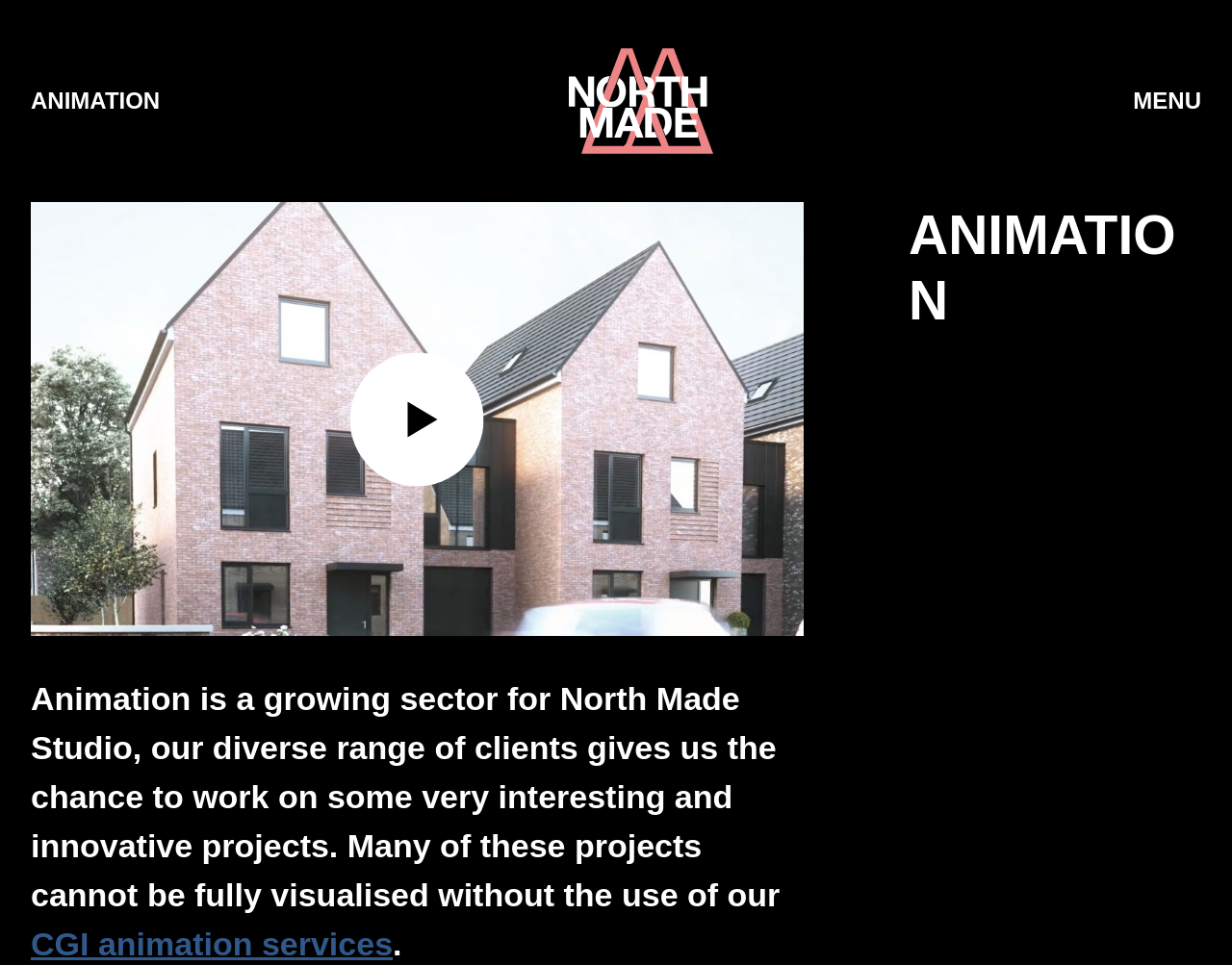Reply to the question with a brief word or phrase: What is the purpose of the 'CGI animation services' link?

To provide more information